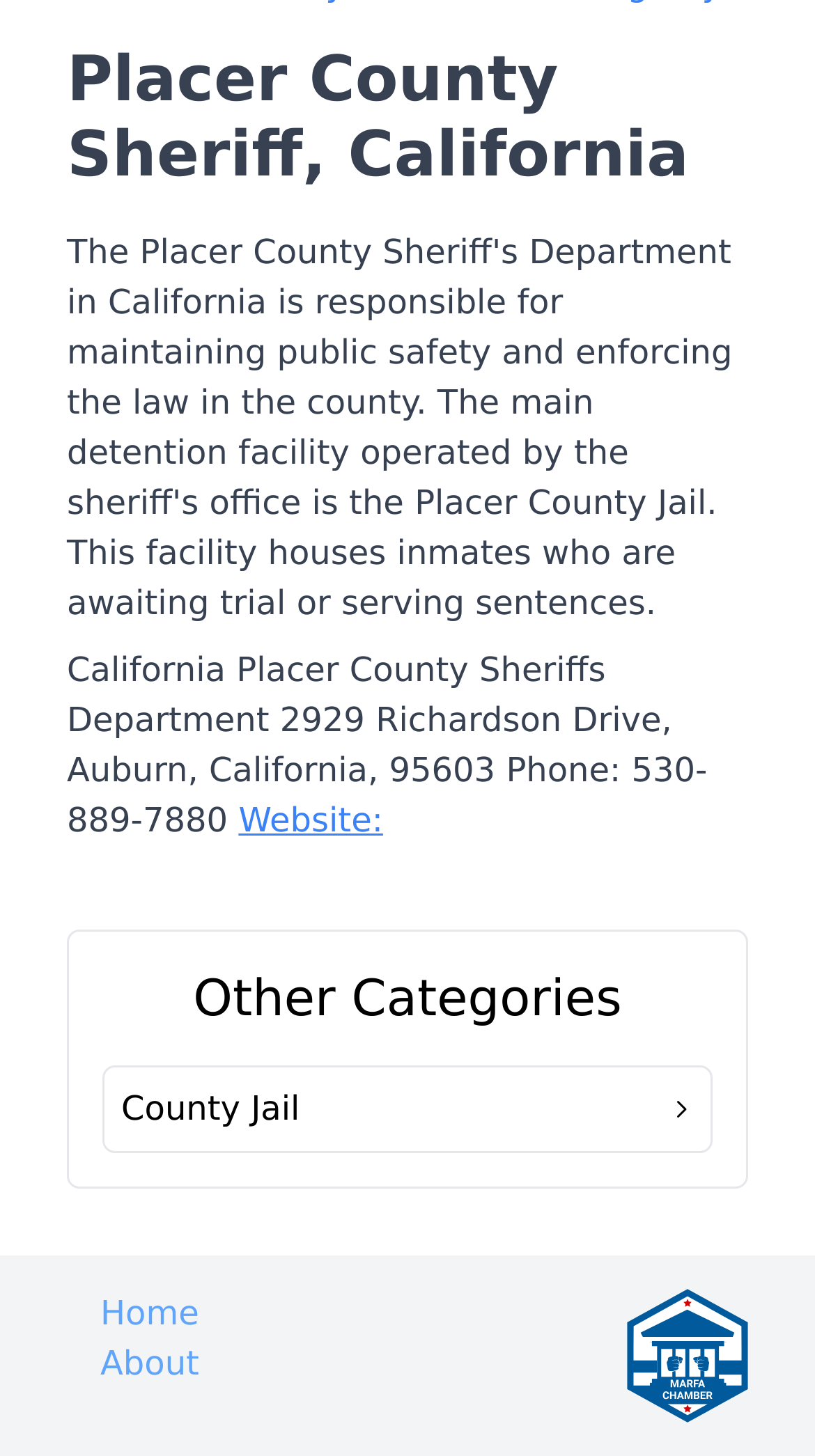What is the name of the department?
Please provide a comprehensive answer based on the details in the screenshot.

The name of the department can be found in the static text element that contains the address of the department, which is 'California Placer County Sheriffs Department 2929 Richardson Drive, Auburn, California, 95603 Phone: 530-889-7880'.